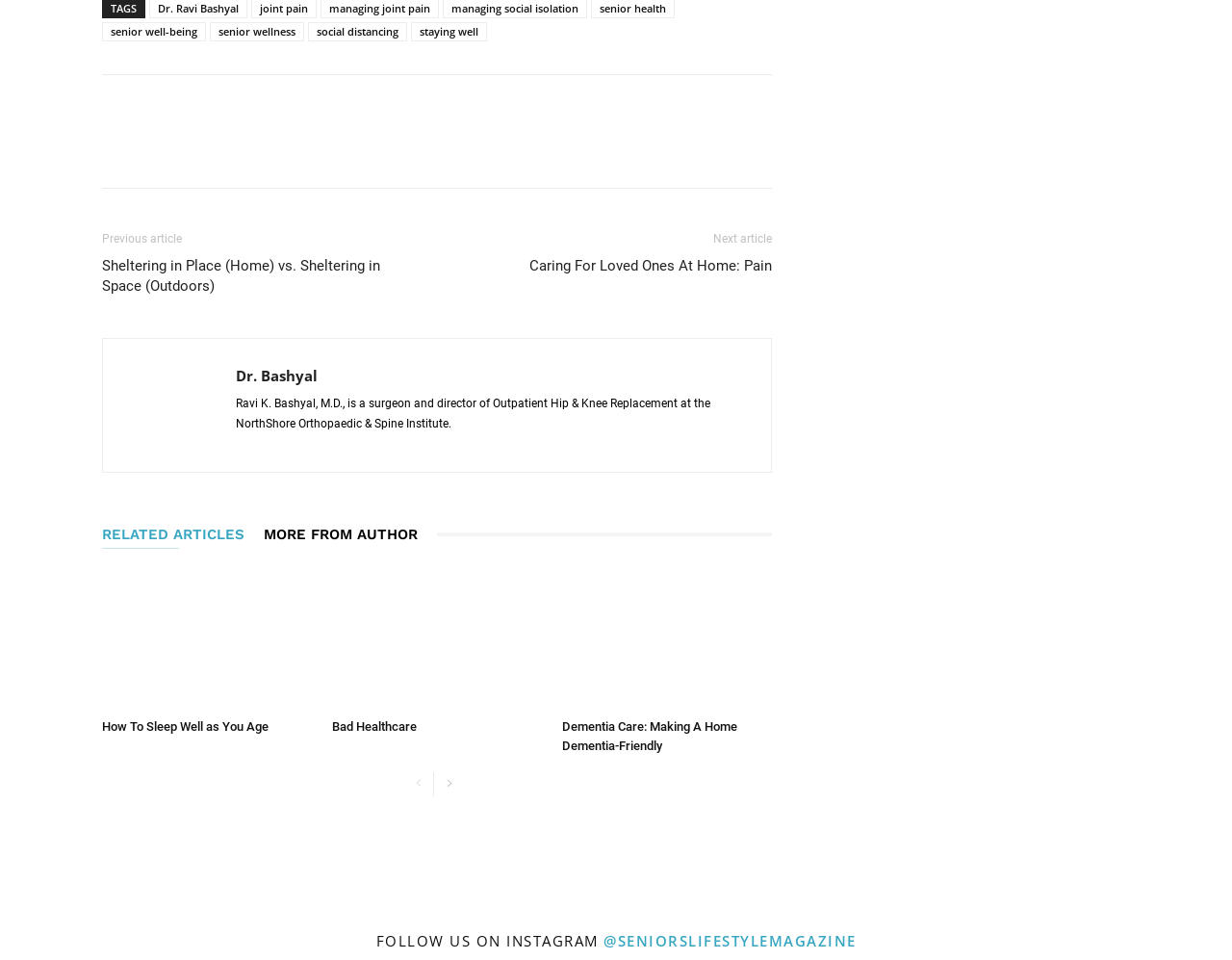What is the title of the related article below the image of Dr. Bashyal?
Using the image as a reference, give a one-word or short phrase answer.

Caring For Loved Ones At Home: Pain